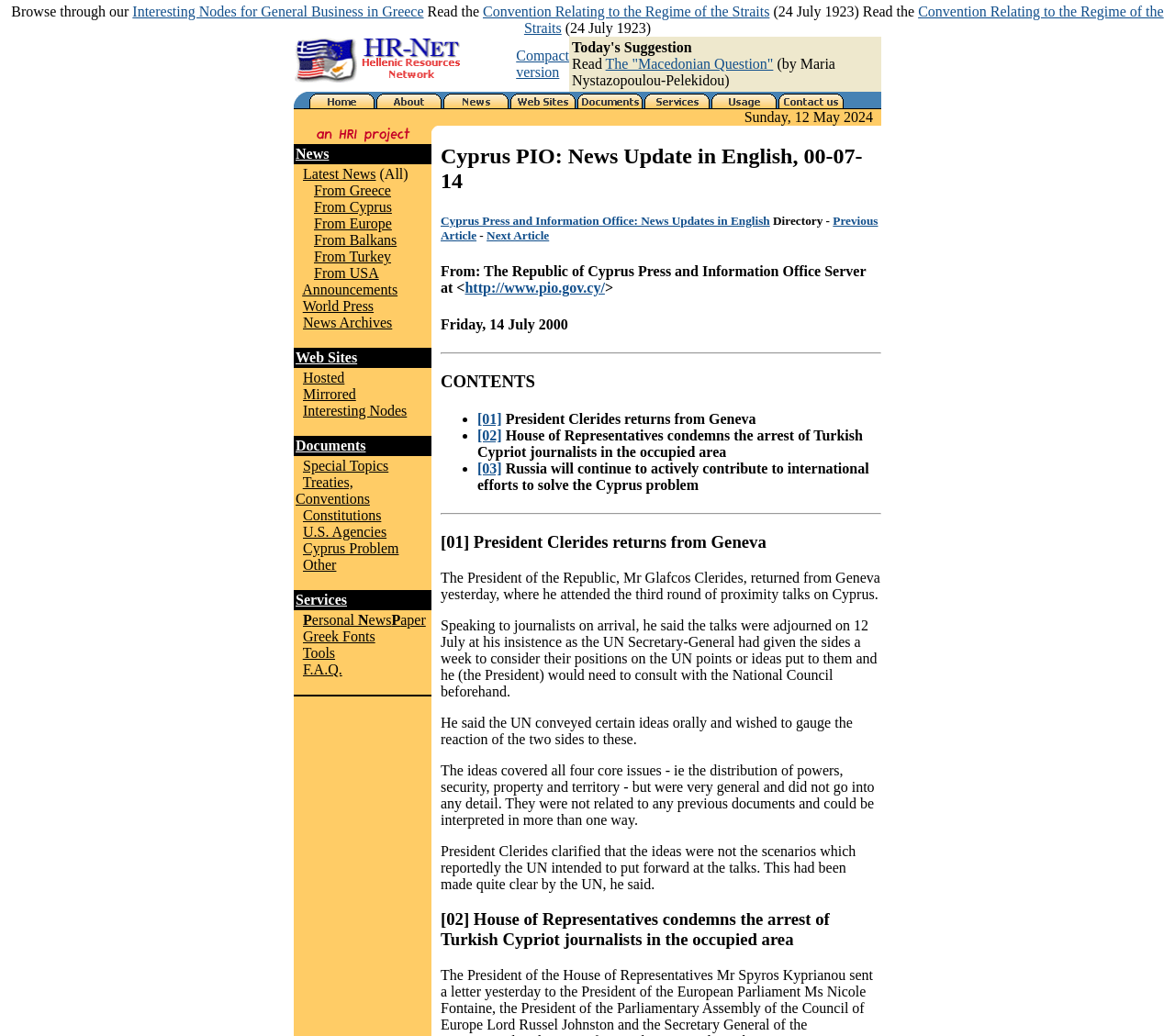Create a detailed narrative describing the layout and content of the webpage.

The webpage is titled "Cyprus PIO: News Update in English, 00-07-14". At the top, there is a section with a few links and some text, including "Browse through our", "Interesting Nodes for General Business in Greece", and "Read the Convention Relating to the Regime of the Straits".

Below this section, there is a table with three columns. The first column contains a link to "HR-Net - Hellenic Resources Network" with an accompanying image. The second column has a link to "Compact version". The third column has a table with a link to "Today's Suggestion Read The 'Macedonian Question' (by Maria Nystazopoulou-Pelekidou)".

Further down, there is another table with two columns. The first column contains an image, and the second column has a list of links, including "Home", "About HR-Net", "News", "Web Sites", "Documents", "Online Help", "Usage Information", and "Contact us". Each link has an accompanying image.

Below this table, there is a section with the date "Sunday, 12 May 2024" and an image. This is followed by another table with three columns. The first column contains an image, the second column has an image, and the third column has a table with a list of links, including "News", "Latest News", "From Greece", "From Cyprus", "From Europe", "From Balkans", "From Turkey", "From USA", "Announcements", "World Press", and "News Archives".

There are a total of 14 links in the webpage, and 11 images. The layout is organized into several tables and sections, with a focus on providing access to various news and resources related to Cyprus and Greece.